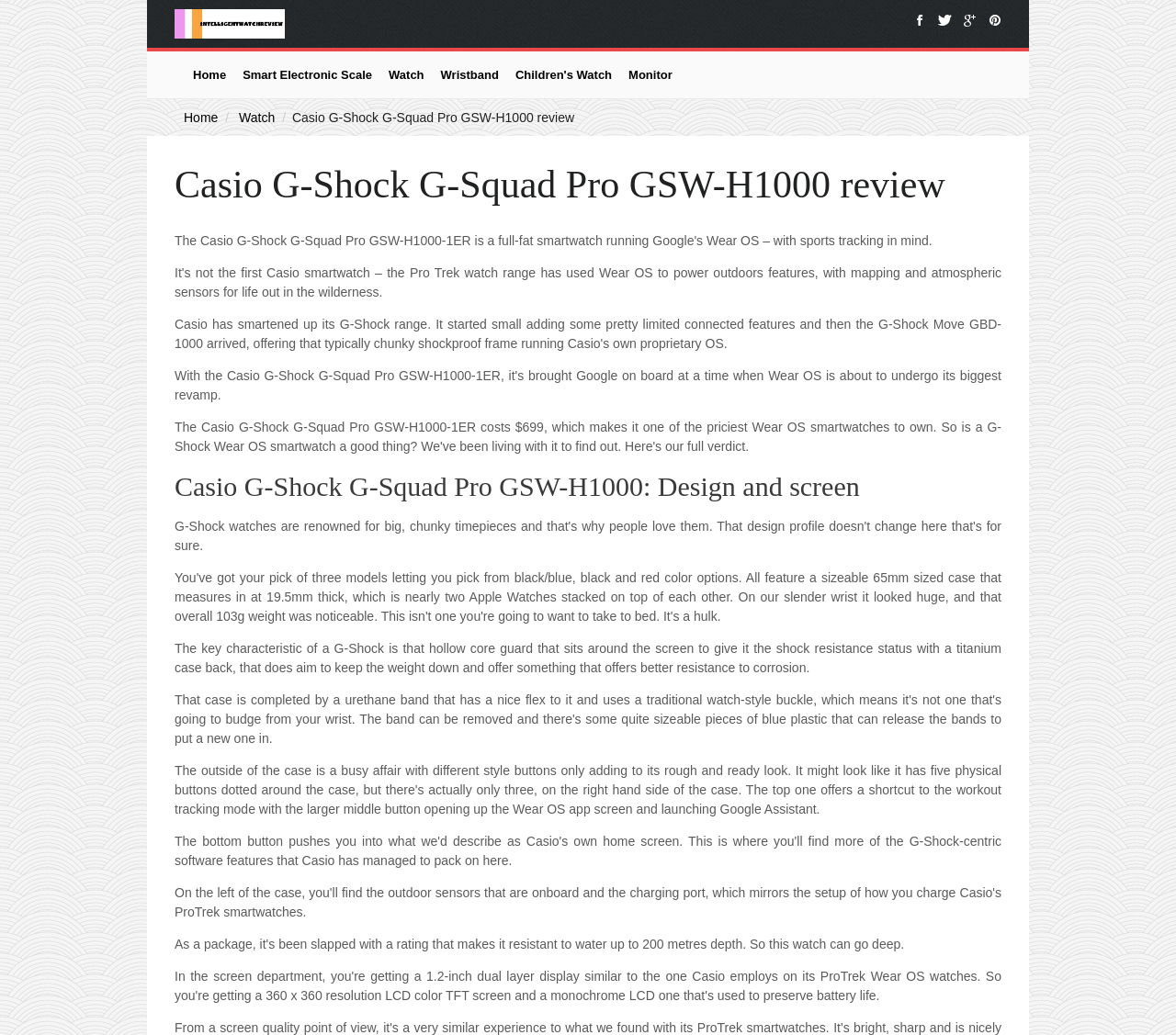Identify the bounding box coordinates of the specific part of the webpage to click to complete this instruction: "visit children's watch page".

[0.432, 0.058, 0.527, 0.086]